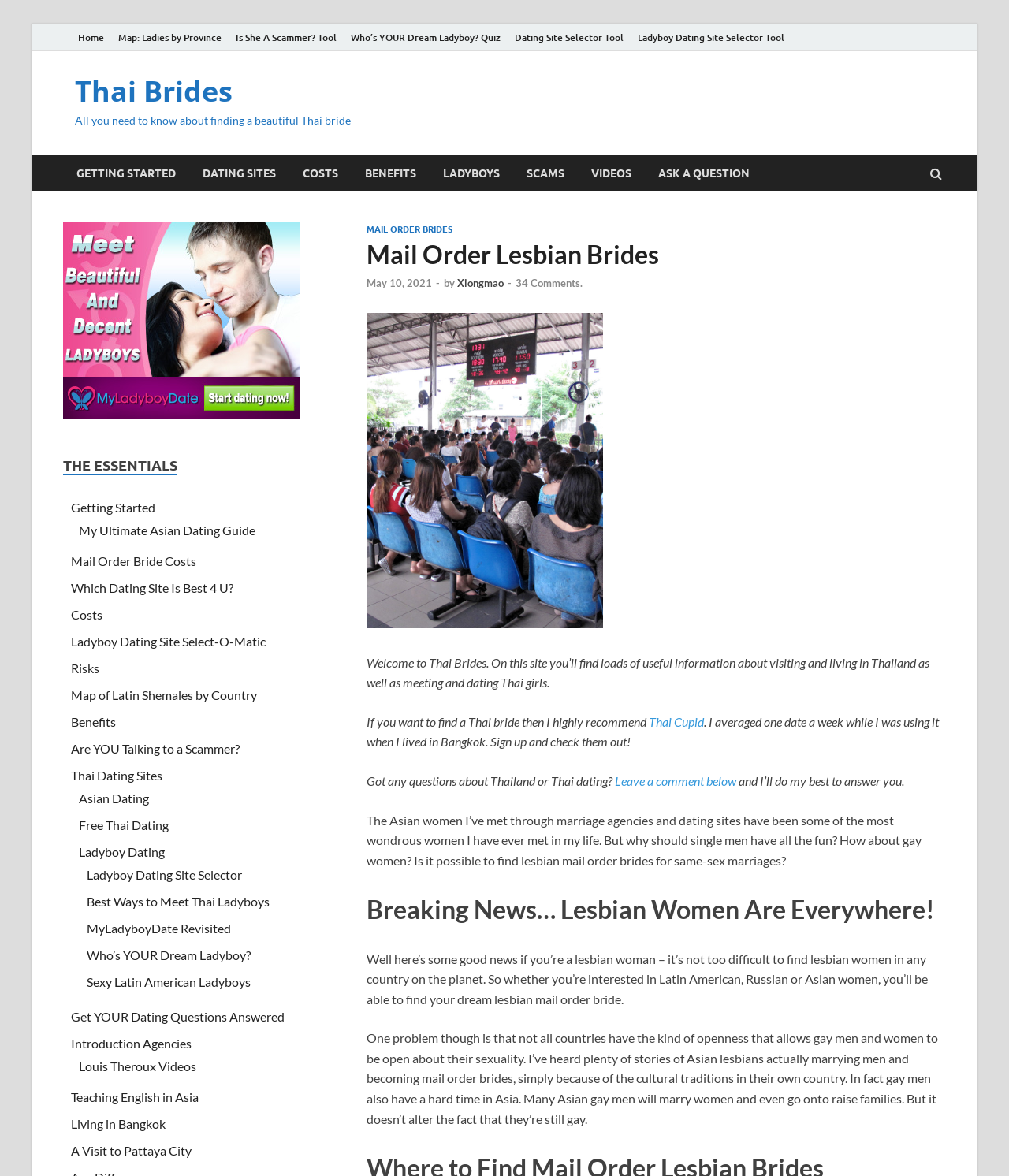Give a one-word or phrase response to the following question: What is the author's experience with Asian women?

They are wondrous